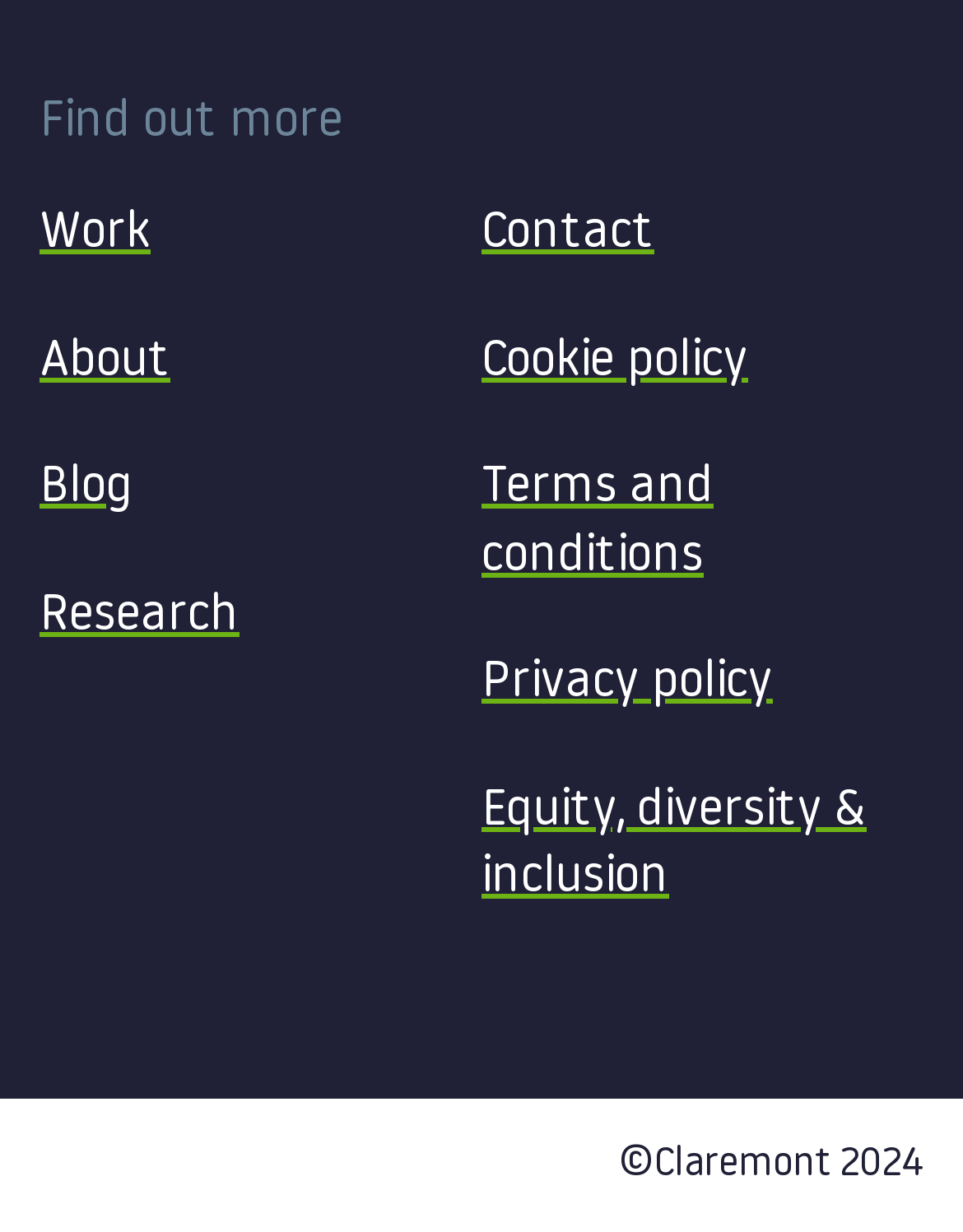Given the element description, predict the bounding box coordinates in the format (top-left x, top-left y, bottom-right x, bottom-right y), using floating point numbers between 0 and 1: Terms and conditions

[0.5, 0.377, 0.741, 0.472]